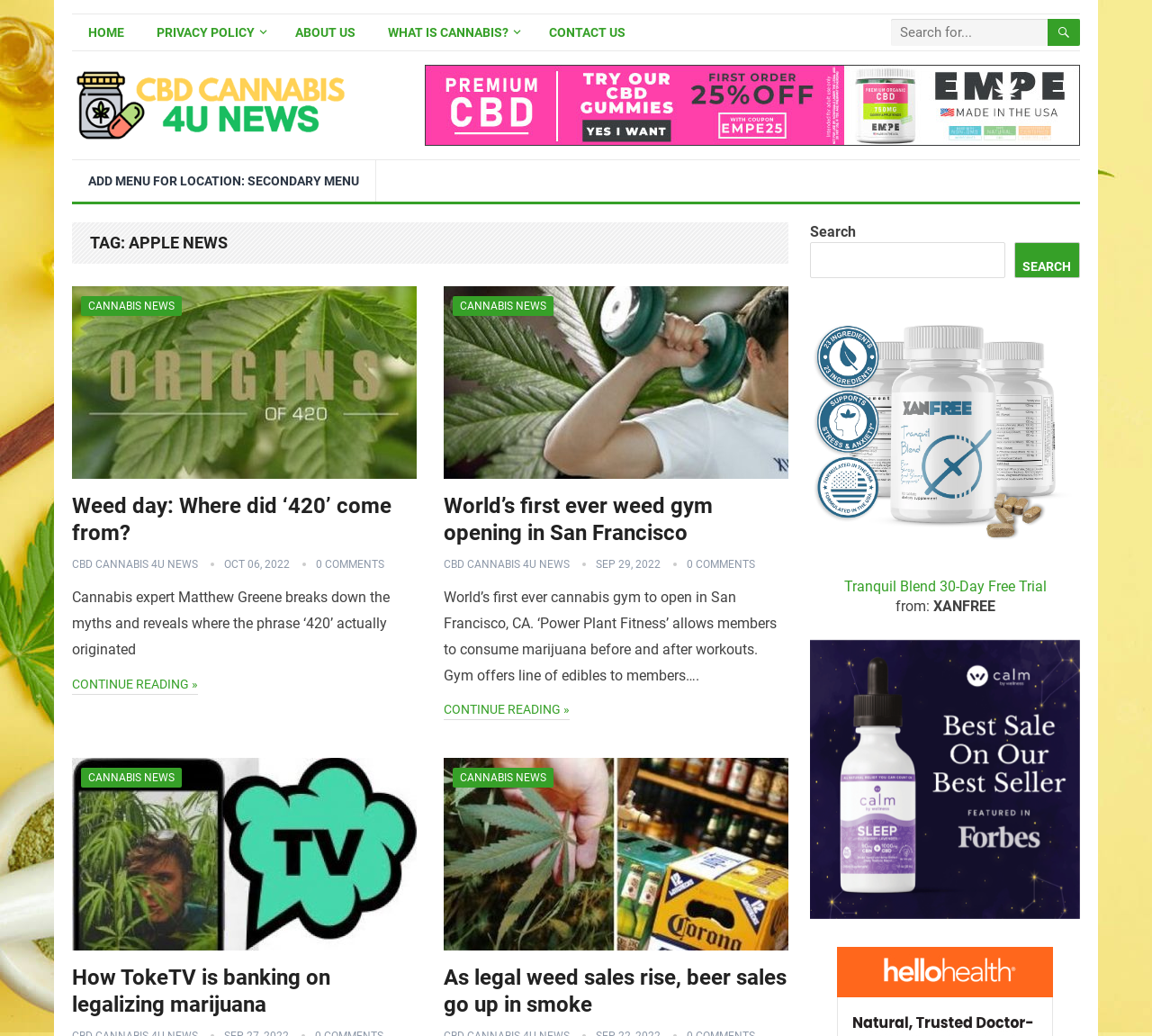Please specify the coordinates of the bounding box for the element that should be clicked to carry out this instruction: "Search for something". The coordinates must be four float numbers between 0 and 1, formatted as [left, top, right, bottom].

[0.773, 0.018, 0.938, 0.044]